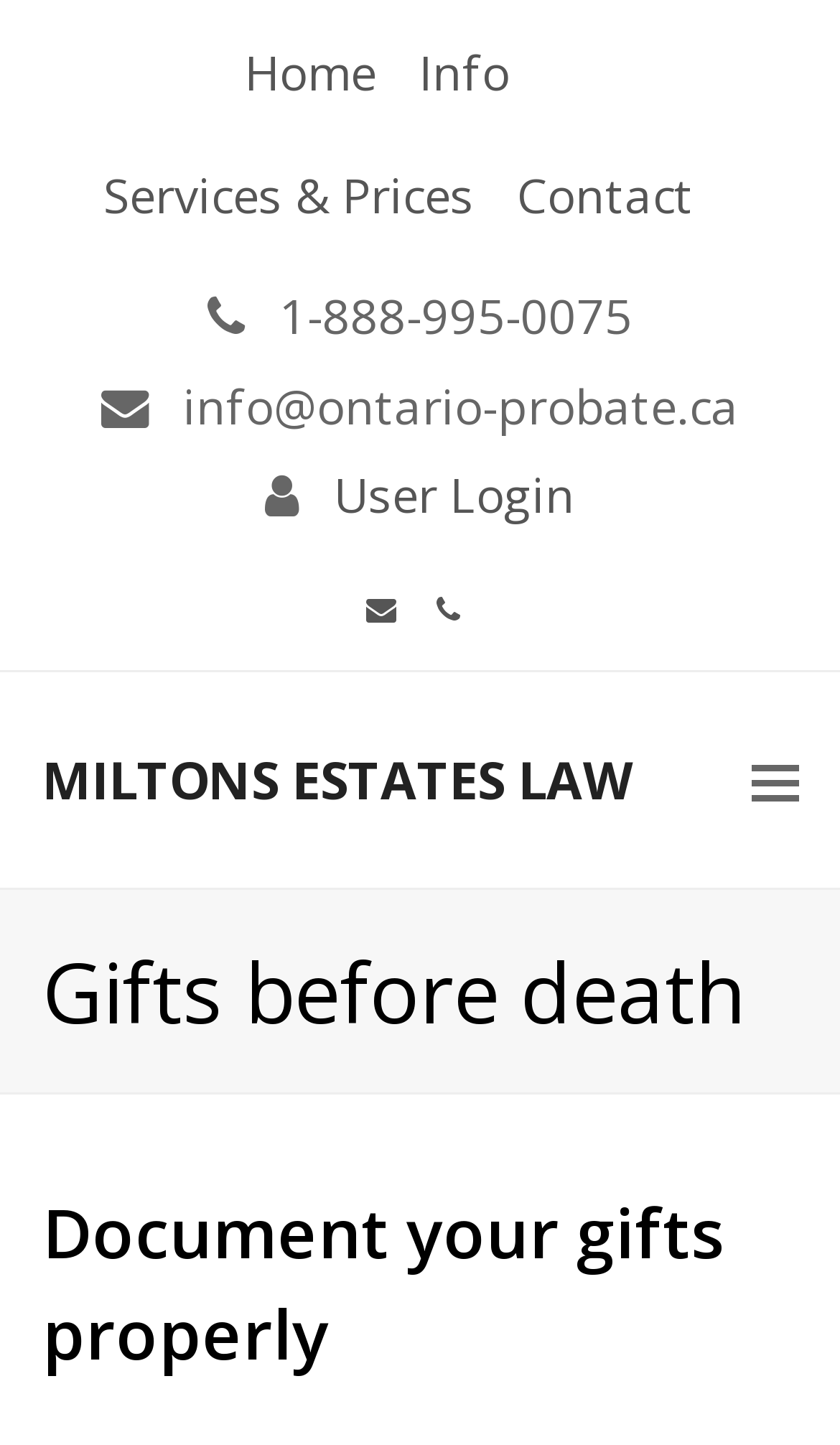Determine the bounding box coordinates of the element's region needed to click to follow the instruction: "login to user account". Provide these coordinates as four float numbers between 0 and 1, formatted as [left, top, right, bottom].

[0.398, 0.319, 0.685, 0.364]